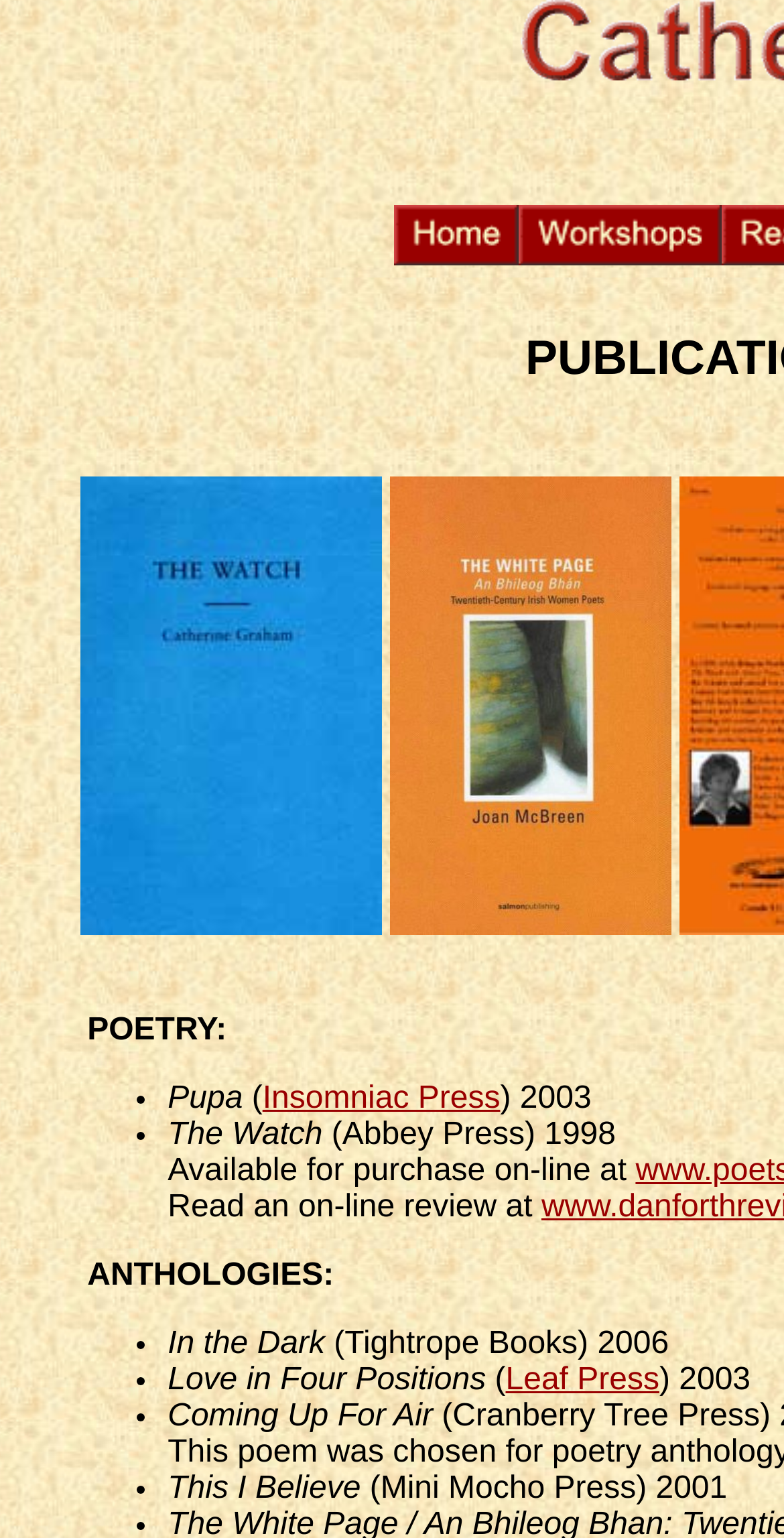Ascertain the bounding box coordinates for the UI element detailed here: "alt="Workshops & School Visits" name="workshops"". The coordinates should be provided as [left, top, right, bottom] with each value being a float between 0 and 1.

[0.66, 0.156, 0.919, 0.178]